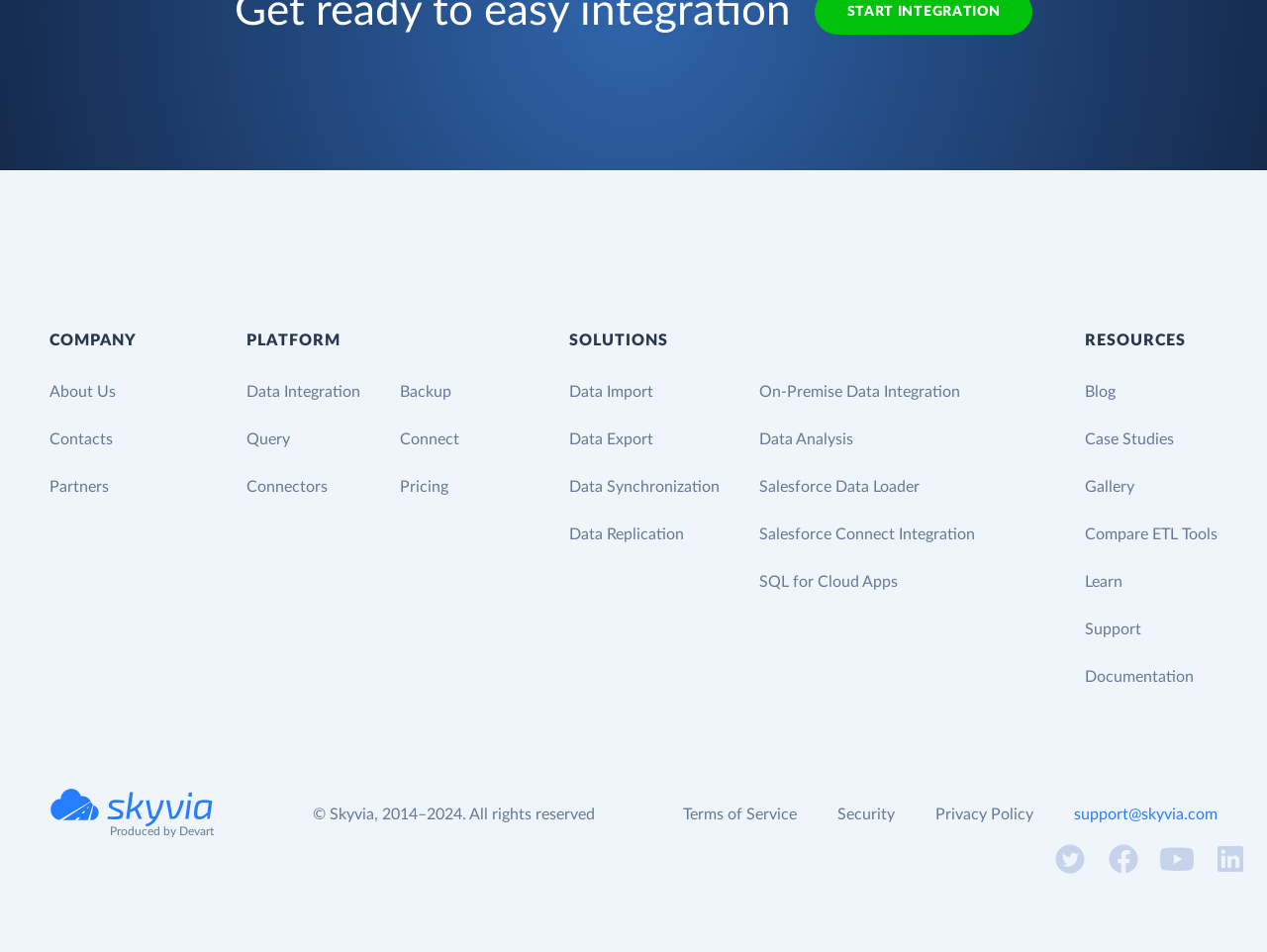Given the element description: "Data Export", predict the bounding box coordinates of this UI element. The coordinates must be four float numbers between 0 and 1, given as [left, top, right, bottom].

[0.449, 0.453, 0.516, 0.47]